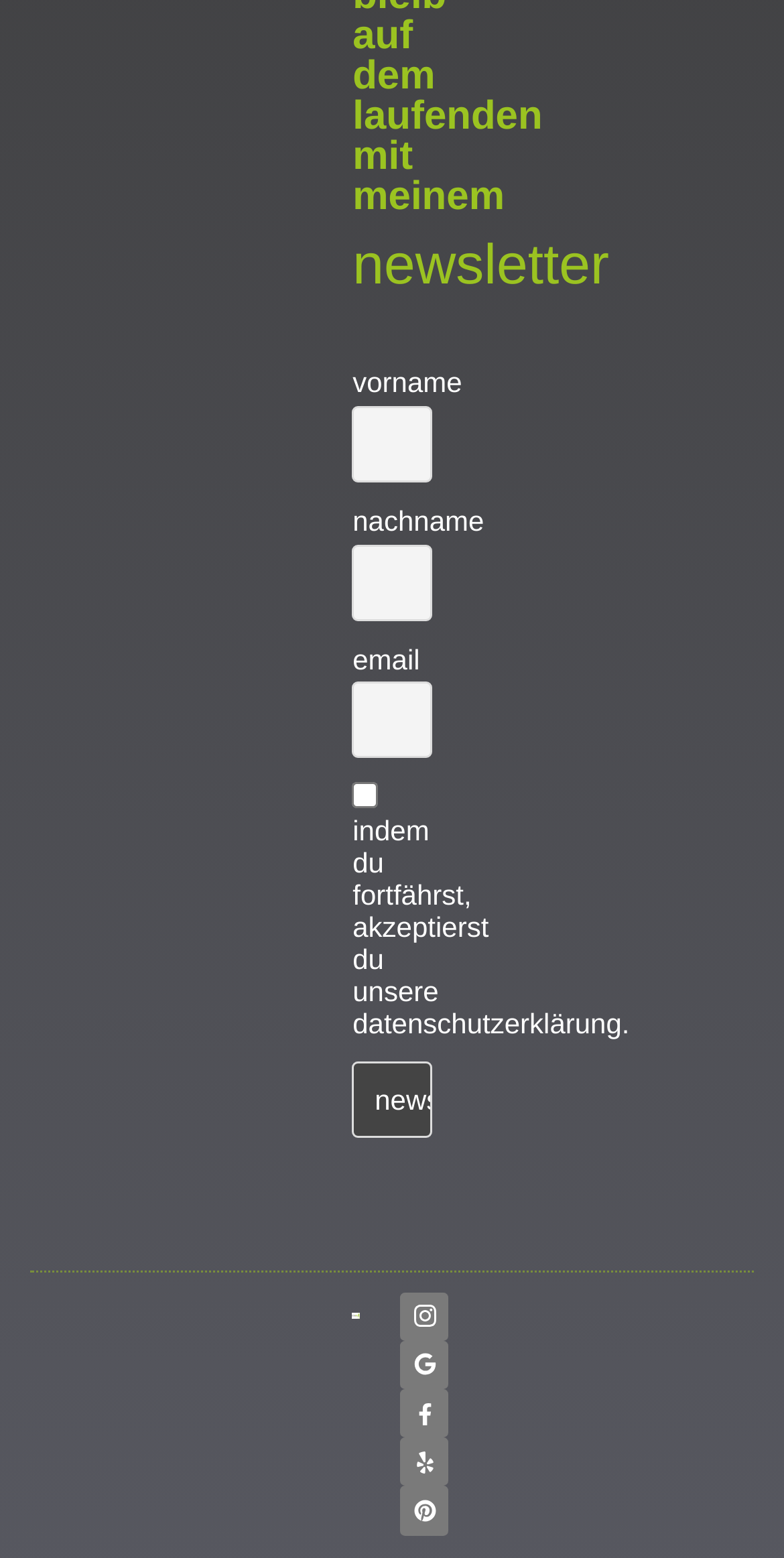Predict the bounding box coordinates of the area that should be clicked to accomplish the following instruction: "subscribe to newsletter". The bounding box coordinates should consist of four float numbers between 0 and 1, i.e., [left, top, right, bottom].

[0.45, 0.681, 0.55, 0.73]